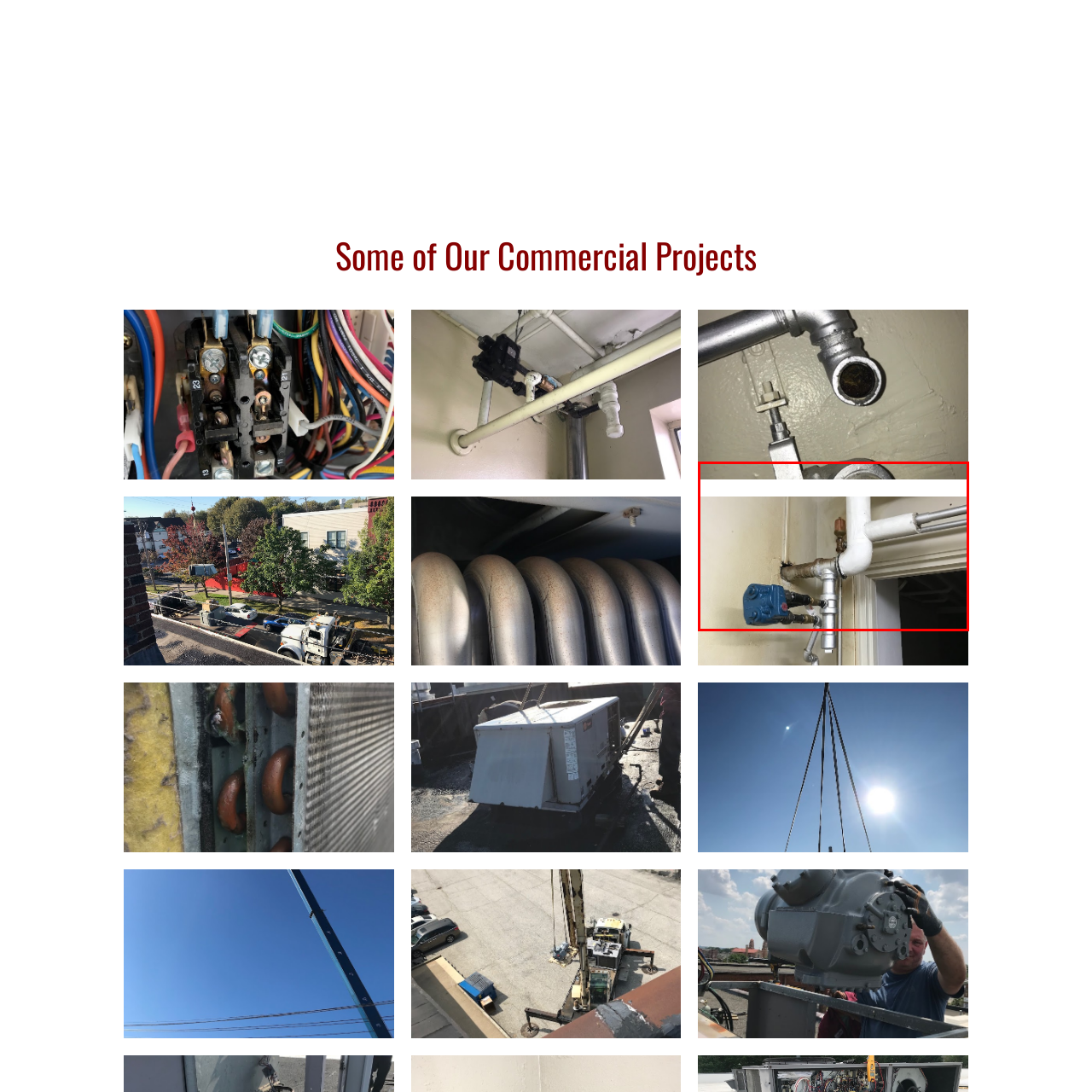View the segment outlined in white, What is the purpose of the connectors and fittings? 
Answer using one word or phrase.

facilitate flow